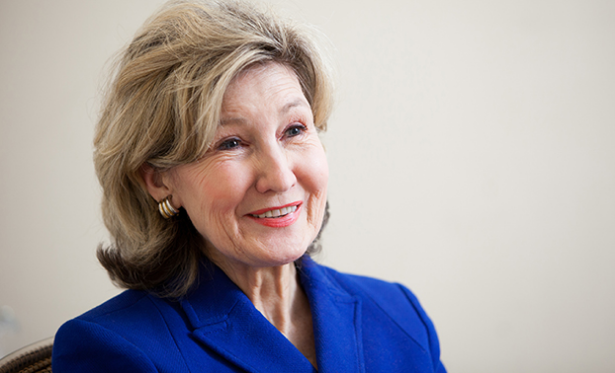Examine the image carefully and respond to the question with a detailed answer: 
What is the atmosphere of the setting?

The caption states that 'the setting reflects a professional atmosphere, indicative of a discussion or interview', which implies that the atmosphere is professional.